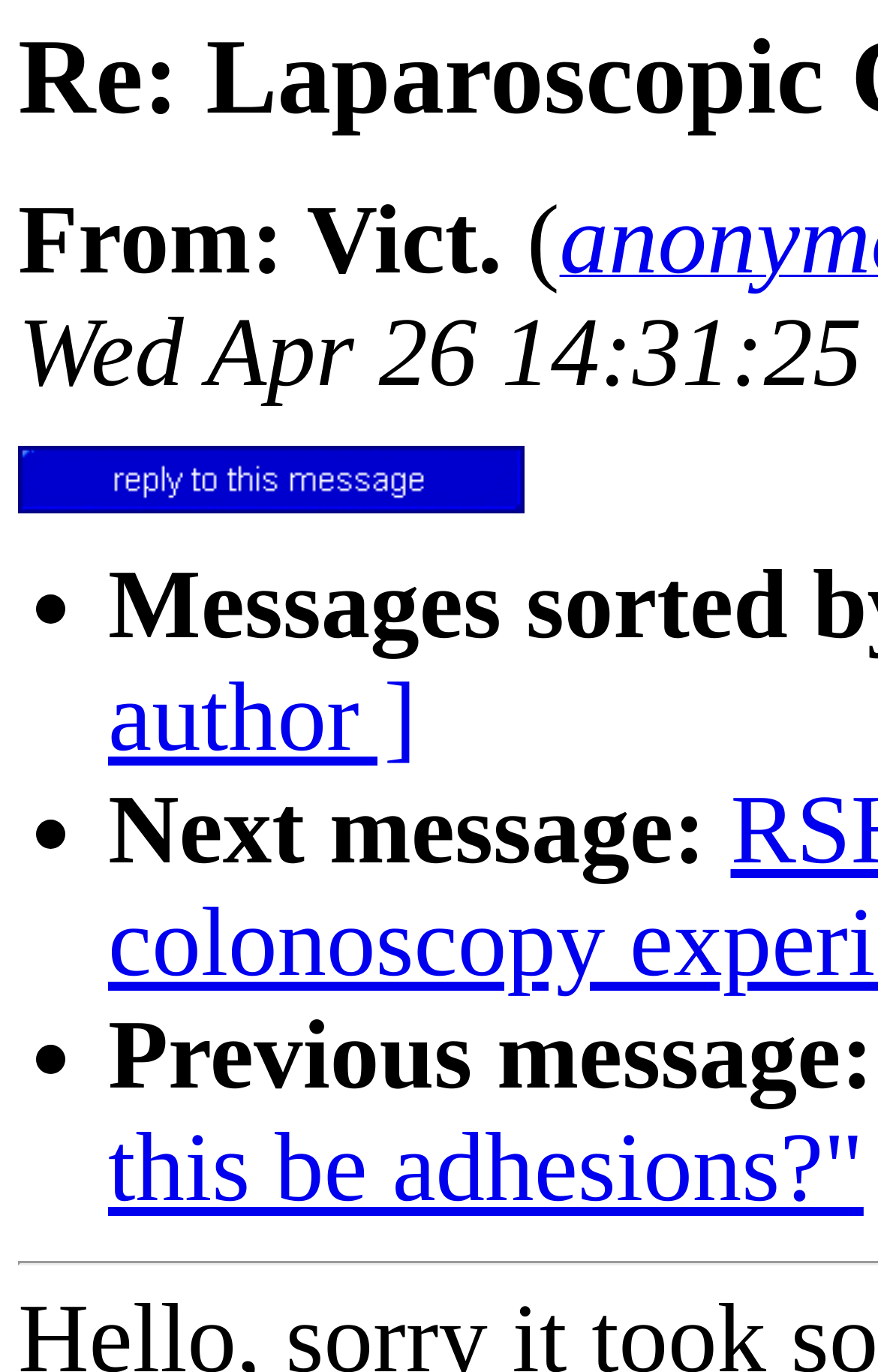Who is the sender of the message?
Look at the screenshot and respond with one word or a short phrase.

Vict